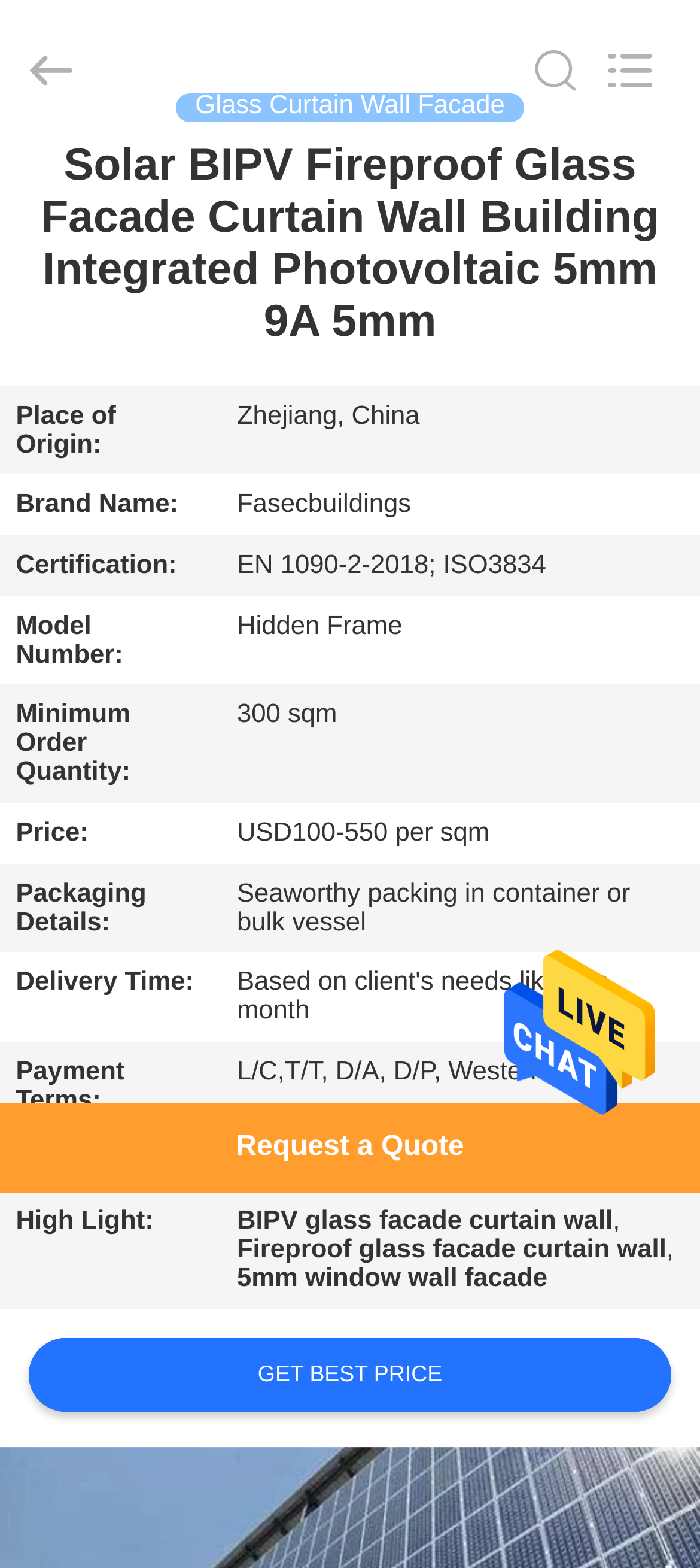Locate the bounding box coordinates of the element that should be clicked to fulfill the instruction: "Go to HOME page".

[0.0, 0.089, 0.192, 0.121]